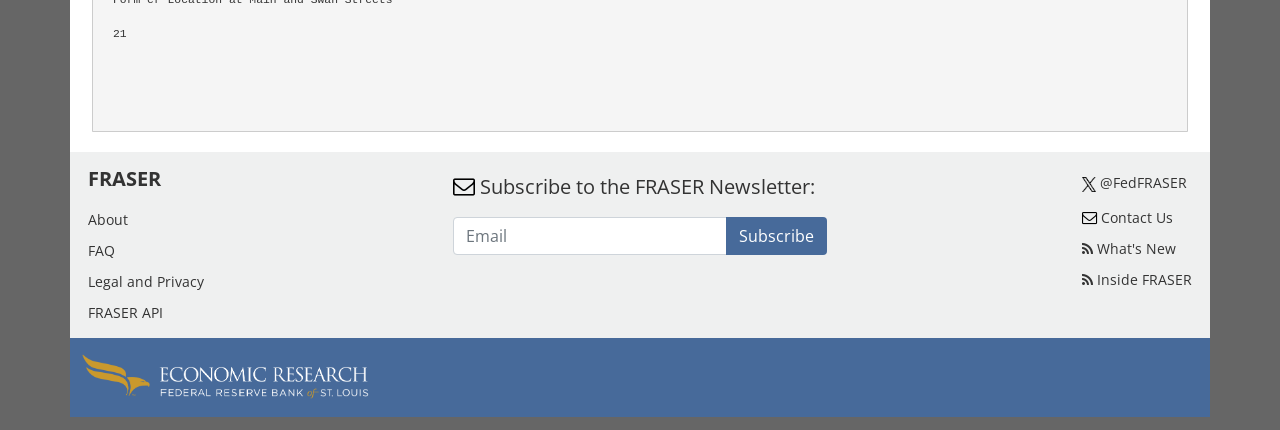Please identify the bounding box coordinates of the clickable area that will fulfill the following instruction: "Click on About". The coordinates should be in the format of four float numbers between 0 and 1, i.e., [left, top, right, bottom].

[0.069, 0.489, 0.1, 0.533]